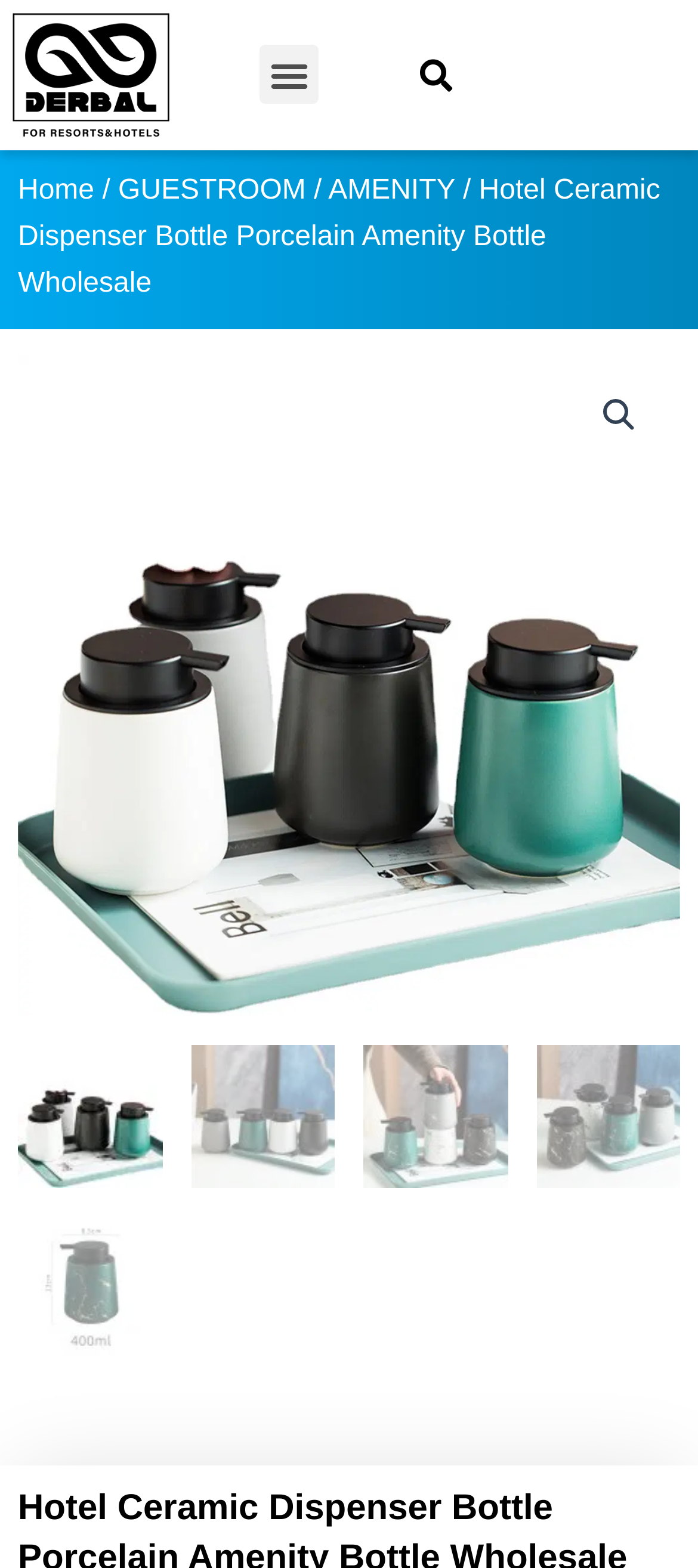What is the current page in the breadcrumb navigation?
Please answer the question with as much detail as possible using the screenshot.

The breadcrumb navigation is located at the top of the webpage, and it shows the current page as 'Hotel Ceramic Dispenser Bottle Porcelain Amenity Bottle Wholesale', which is the last item in the breadcrumb trail.